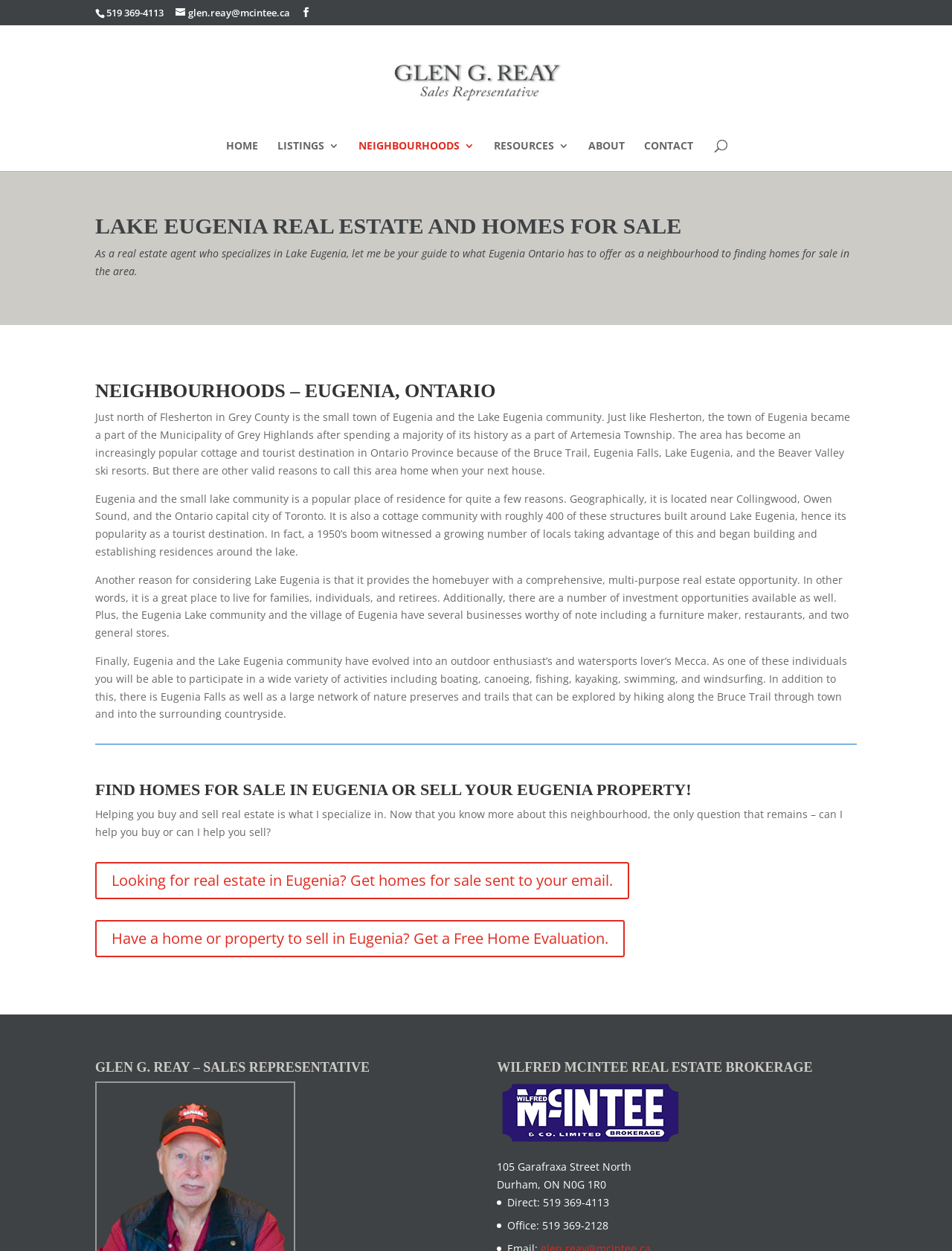What is the name of the lake mentioned on the webpage?
From the image, respond using a single word or phrase.

Lake Eugenia